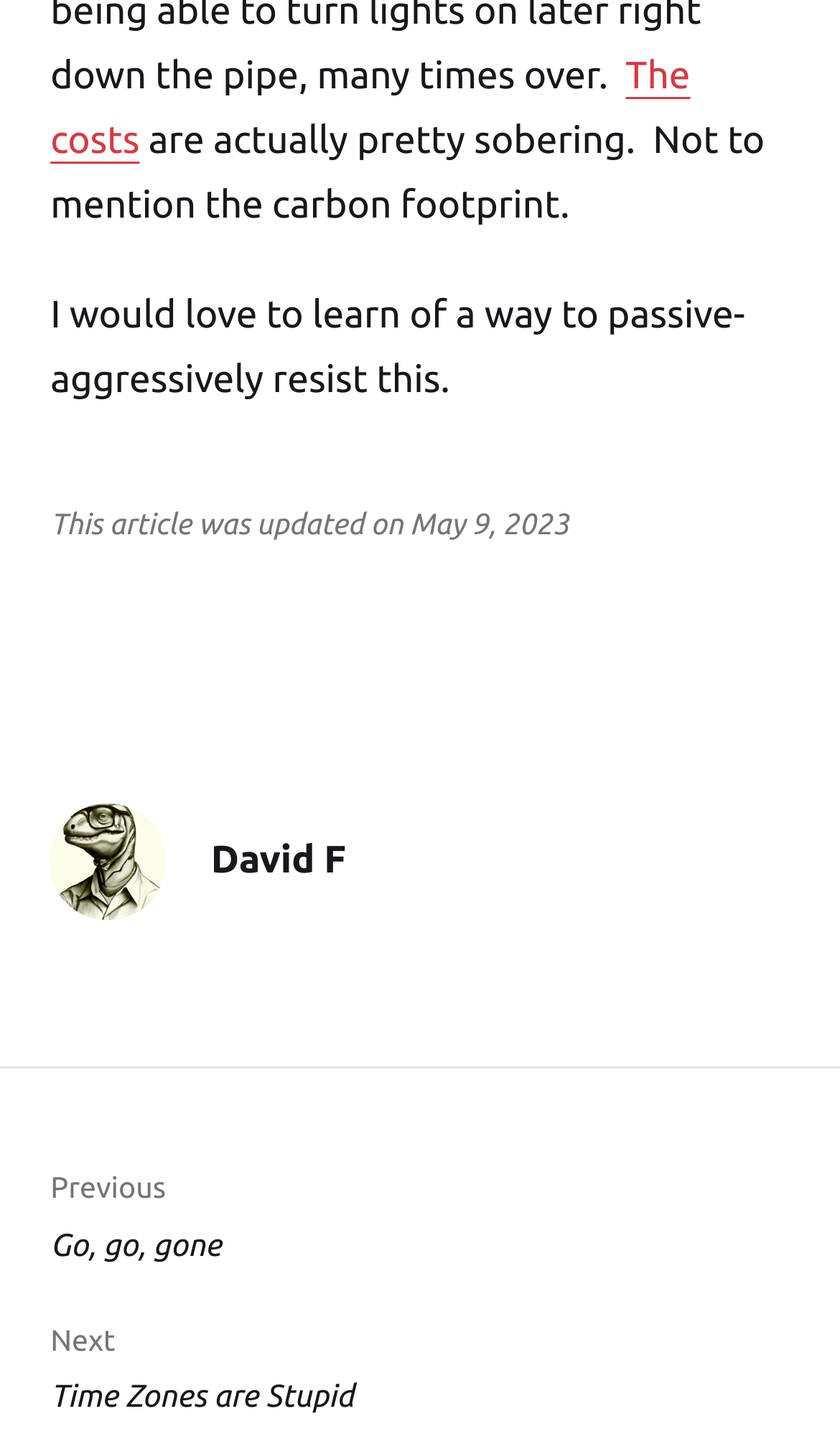Bounding box coordinates are specified in the format (top-left x, top-left y, bottom-right x, bottom-right y). All values are floating point numbers bounded between 0 and 1. Please provide the bounding box coordinate of the region this sentence describes: Next Time Zones are Stupid

[0.06, 0.922, 0.94, 0.989]